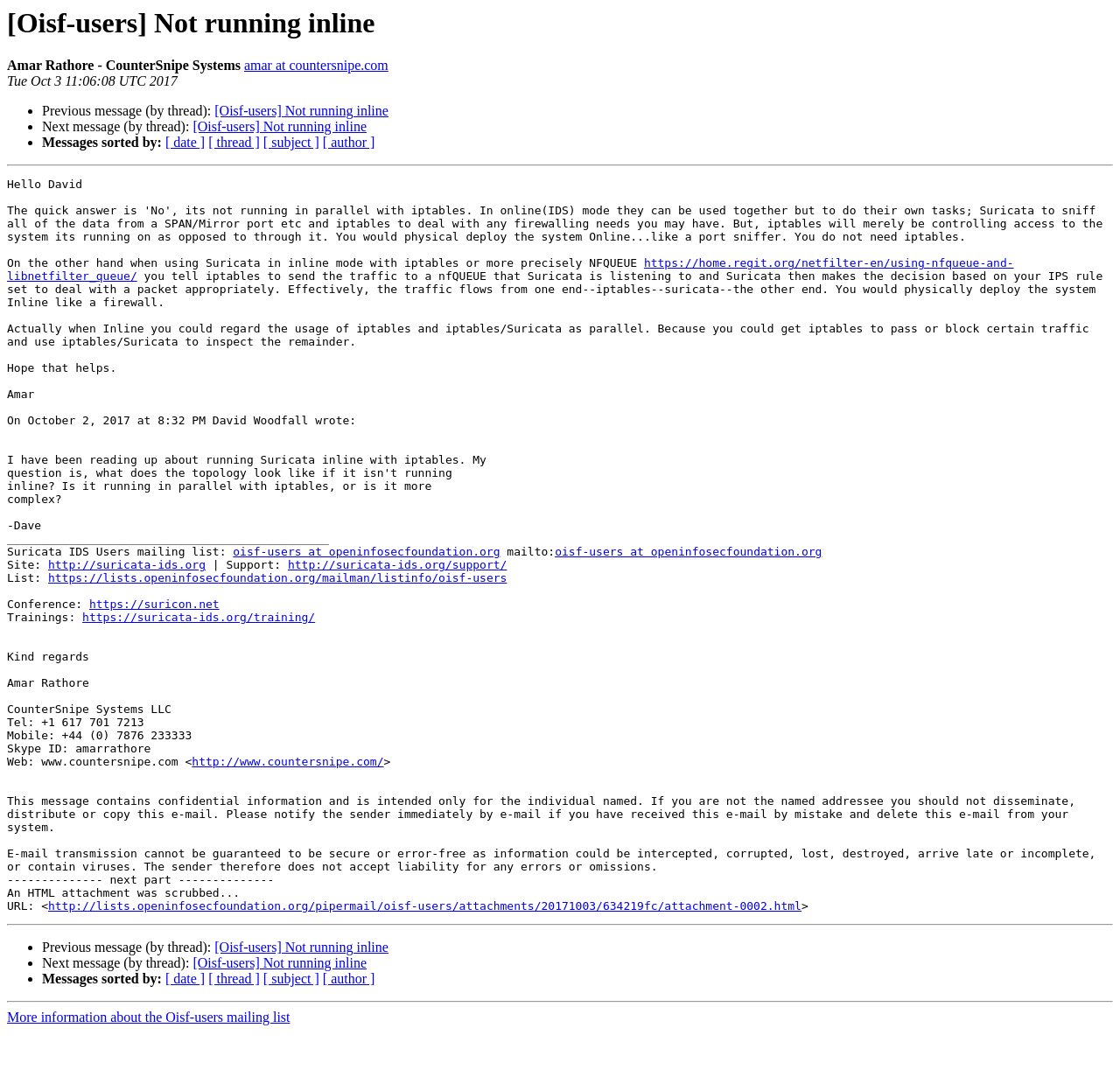Please reply with a single word or brief phrase to the question: 
What is the phone number of the sender?

+1 617 701 7213